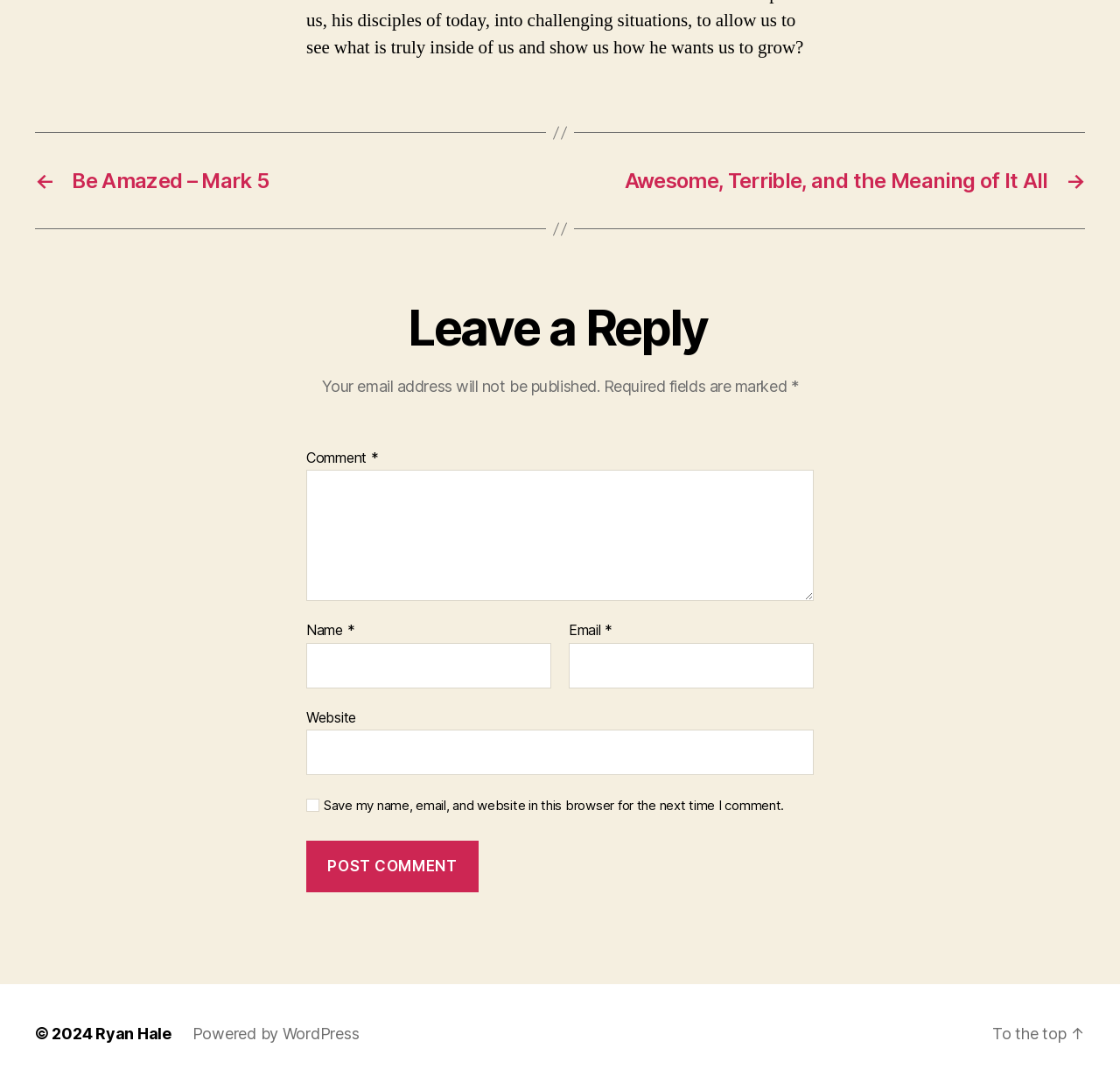Could you determine the bounding box coordinates of the clickable element to complete the instruction: "Click on the 'Ryan Hale' link"? Provide the coordinates as four float numbers between 0 and 1, i.e., [left, top, right, bottom].

[0.085, 0.946, 0.153, 0.963]